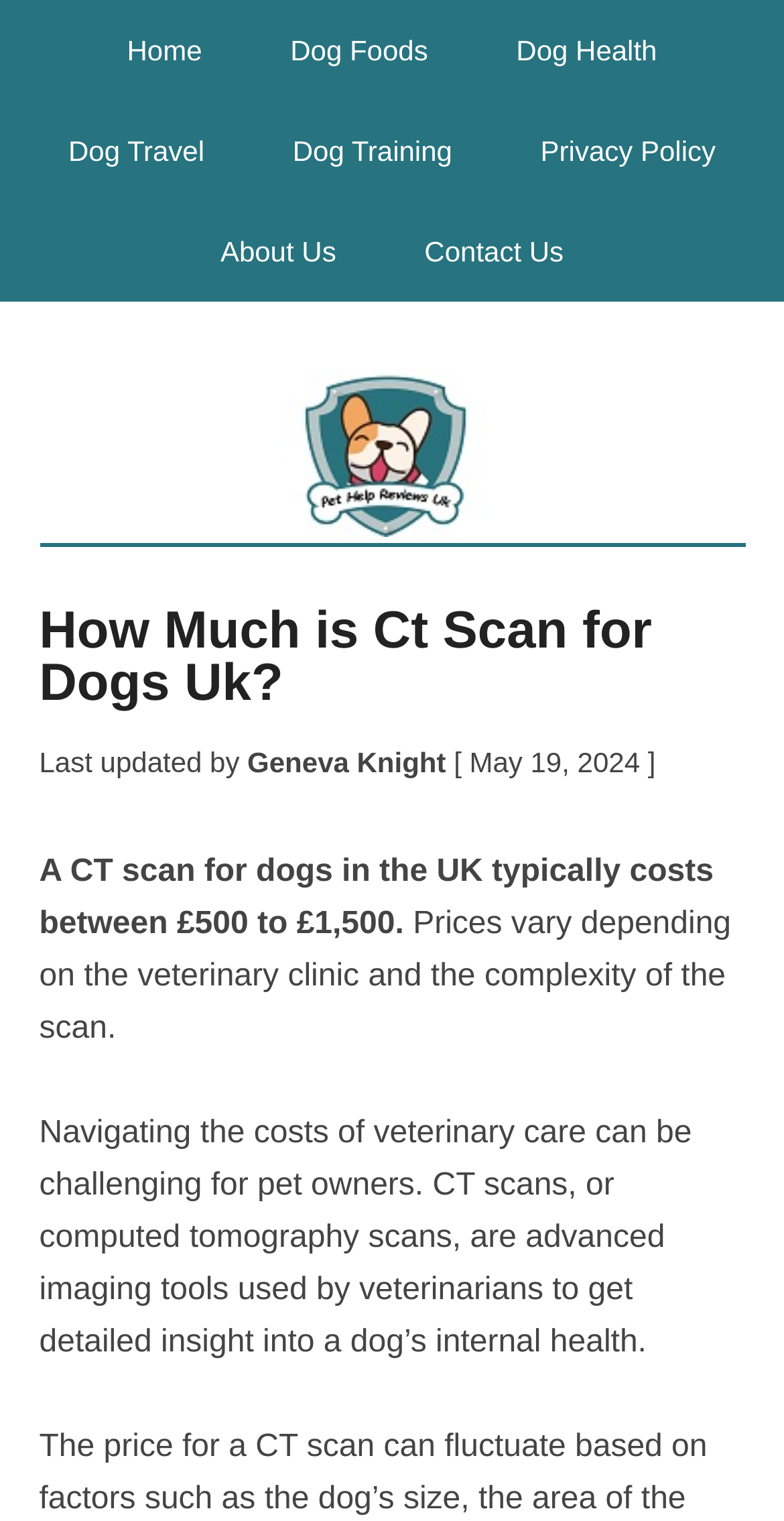Find and indicate the bounding box coordinates of the region you should select to follow the given instruction: "go to pet help reviews uk".

[0.05, 0.238, 0.95, 0.357]